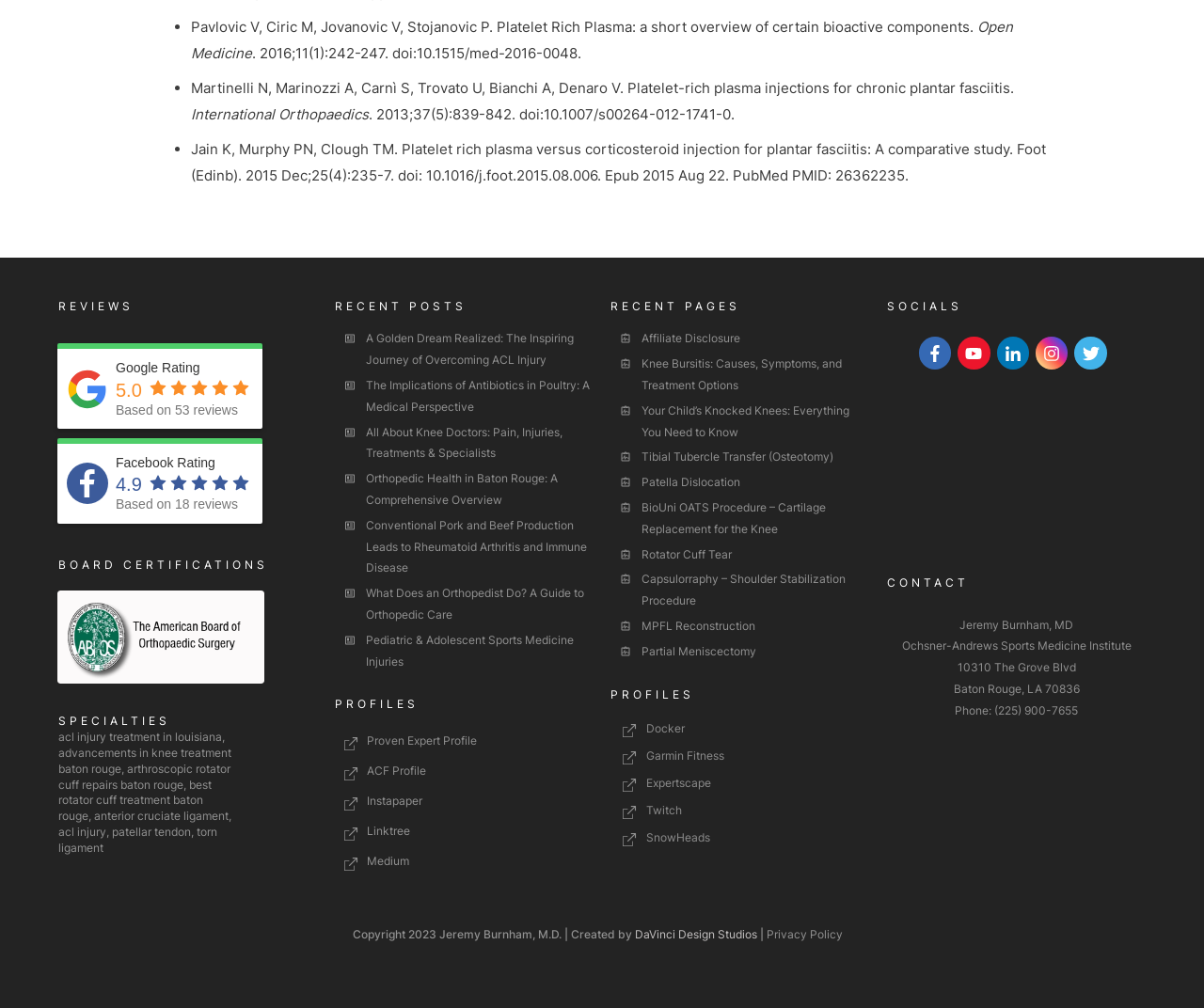Reply to the question with a single word or phrase:
What are the specialties of this medical service?

acl injury treatment, knee treatment, etc.